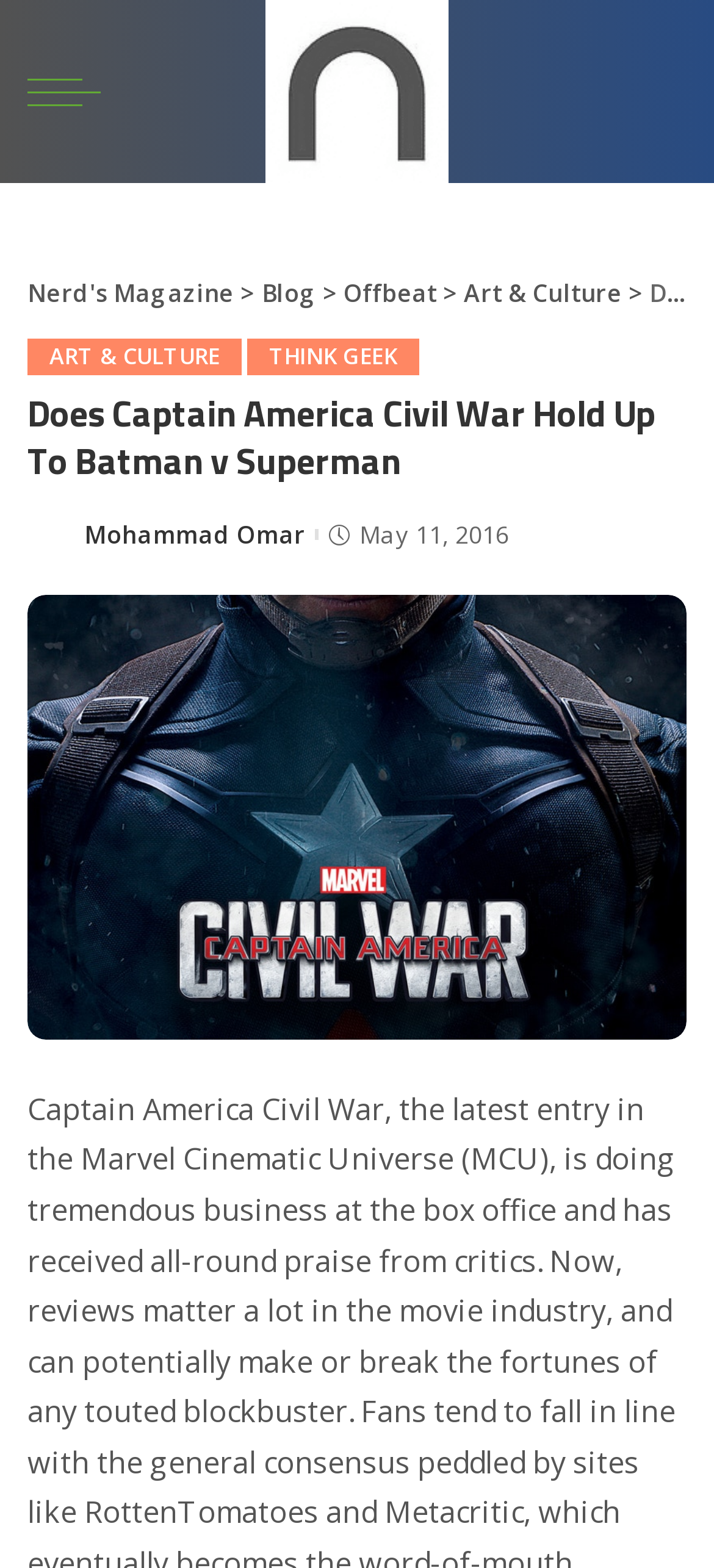Please find the bounding box coordinates of the element that you should click to achieve the following instruction: "Check the author's profile". The coordinates should be presented as four float numbers between 0 and 1: [left, top, right, bottom].

[0.038, 0.327, 0.1, 0.355]